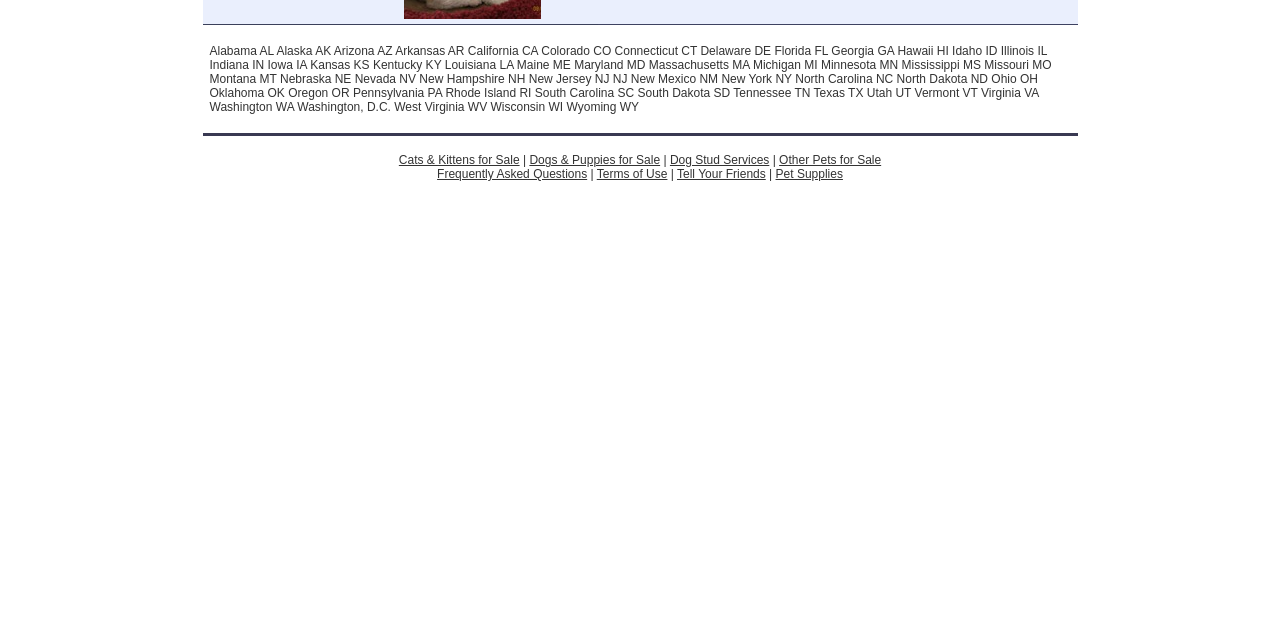From the webpage screenshot, predict the bounding box coordinates (top-left x, top-left y, bottom-right x, bottom-right y) for the UI element described here: Pet Supplies

[0.606, 0.261, 0.659, 0.283]